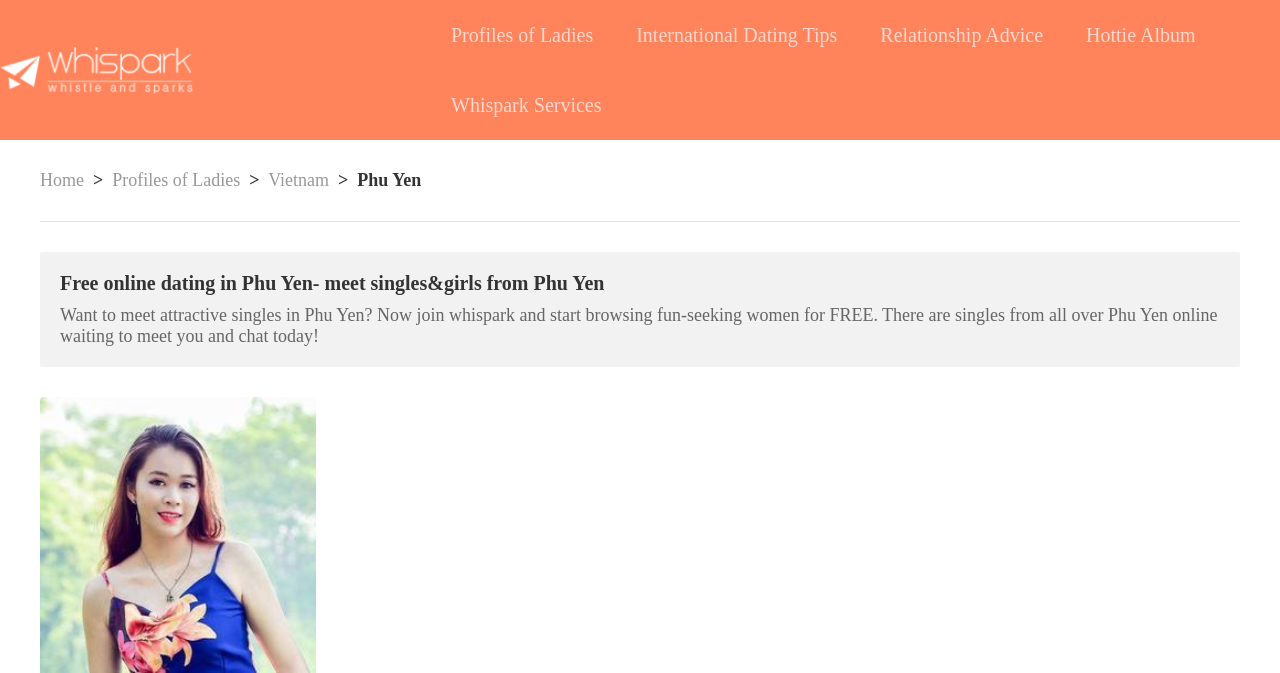What is the main title displayed on this webpage?

Free online dating in Phu Yen- meet singles&girls from Phu Yen